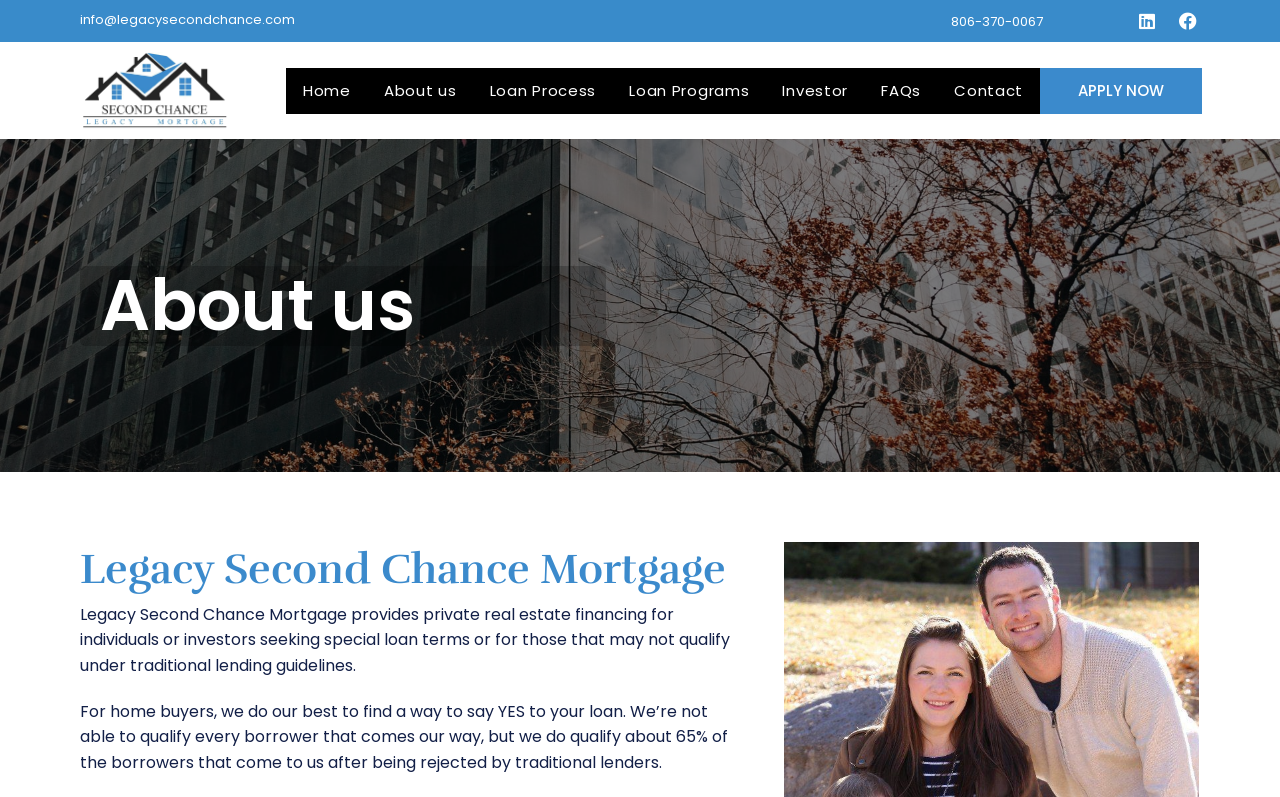Pinpoint the bounding box coordinates of the clickable element to carry out the following instruction: "Apply for a loan."

[0.812, 0.085, 0.939, 0.143]